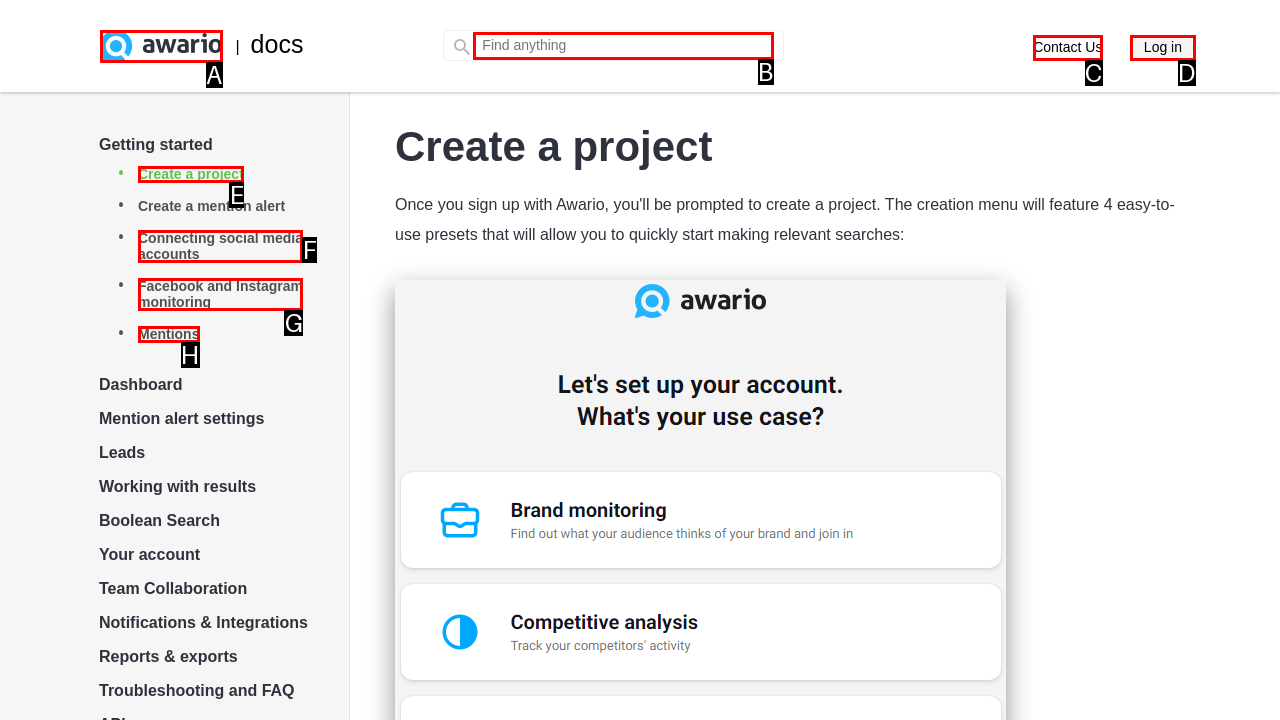Given the description: Log in, identify the HTML element that corresponds to it. Respond with the letter of the correct option.

D